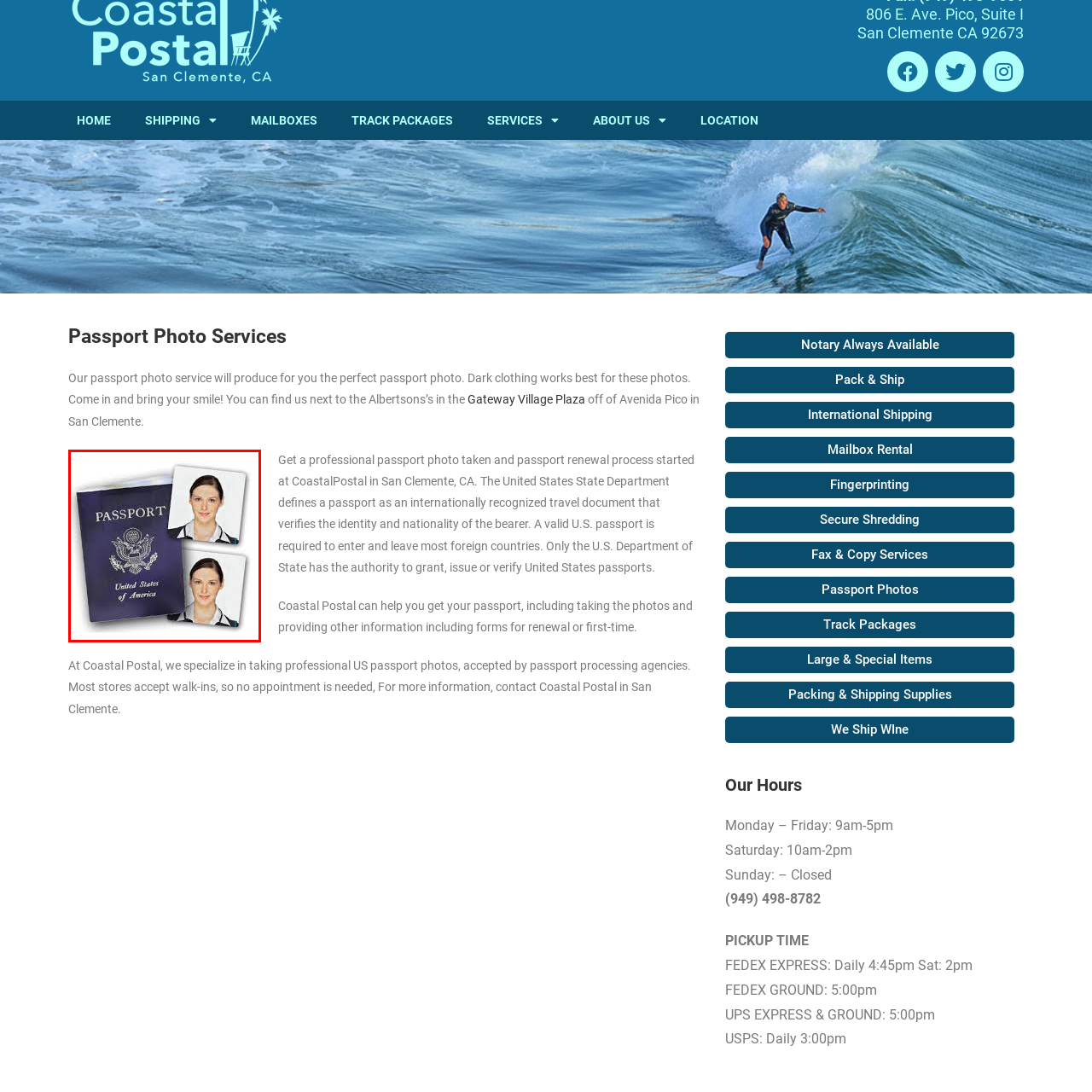Pay attention to the section outlined in red, What is the purpose of the photographs? 
Reply with a single word or phrase.

For official identification